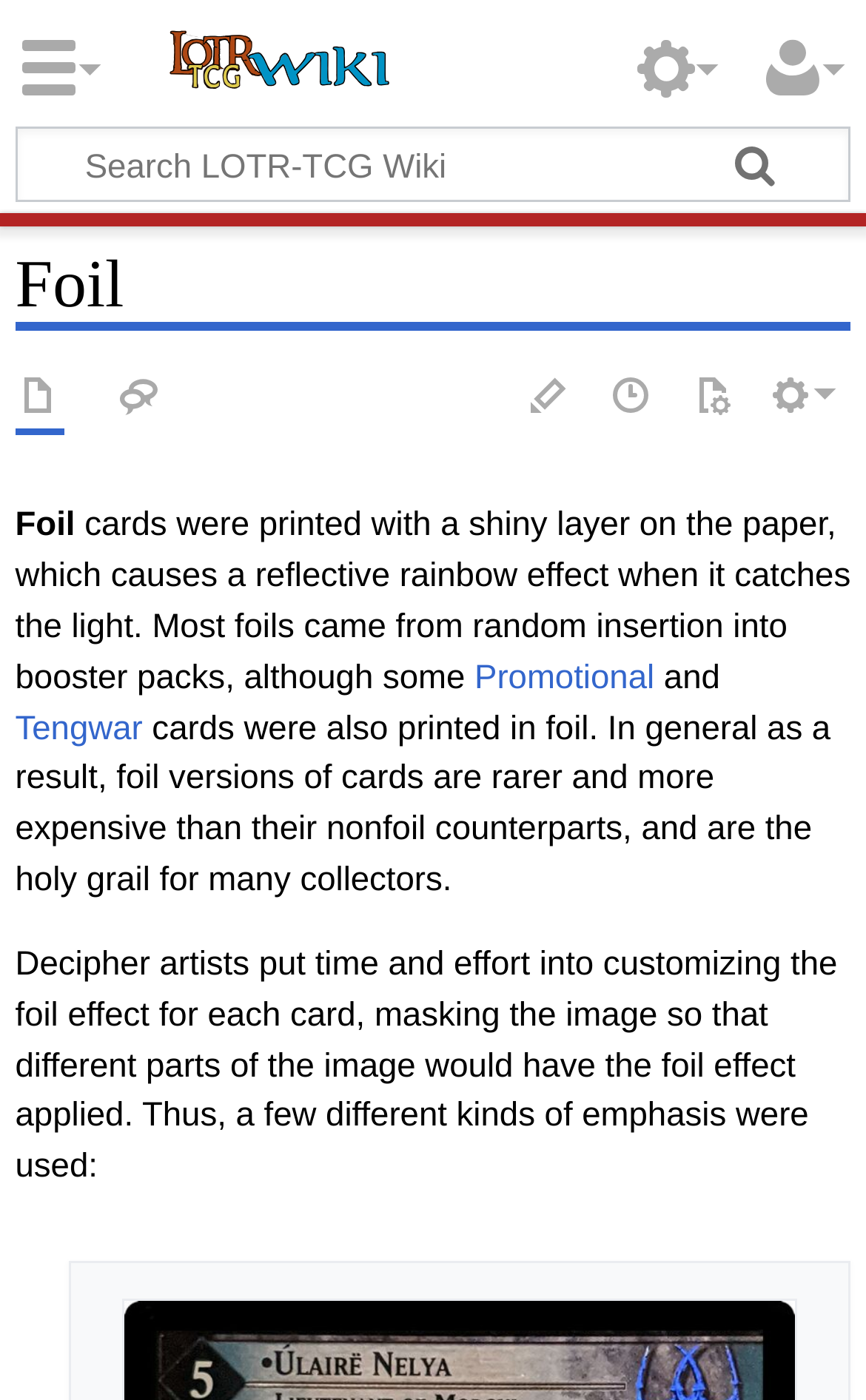Answer succinctly with a single word or phrase:
What is the purpose of the search box?

Search LOTR-TCG Wiki